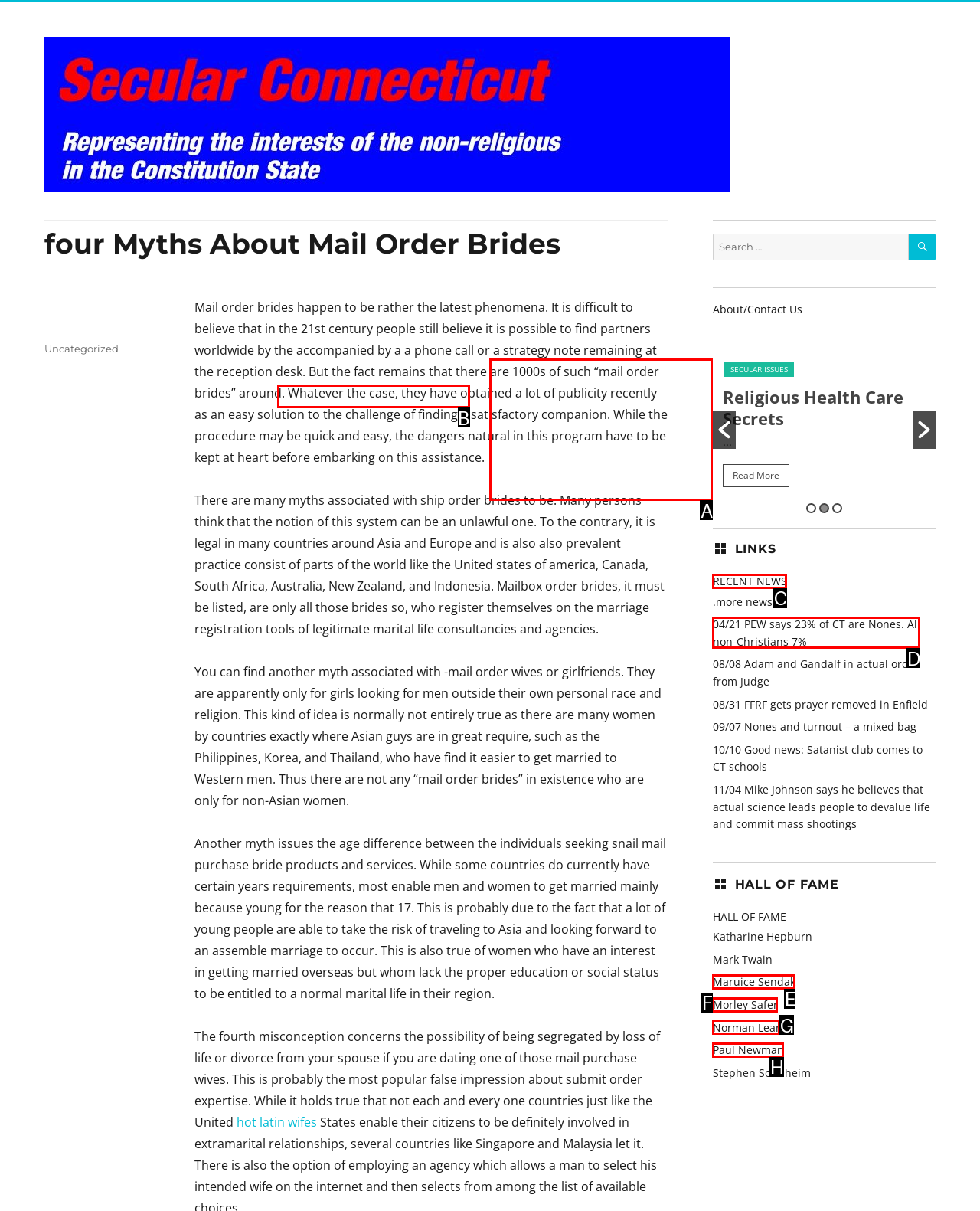Select the letter of the UI element that matches this task: View the recent news
Provide the answer as the letter of the correct choice.

C